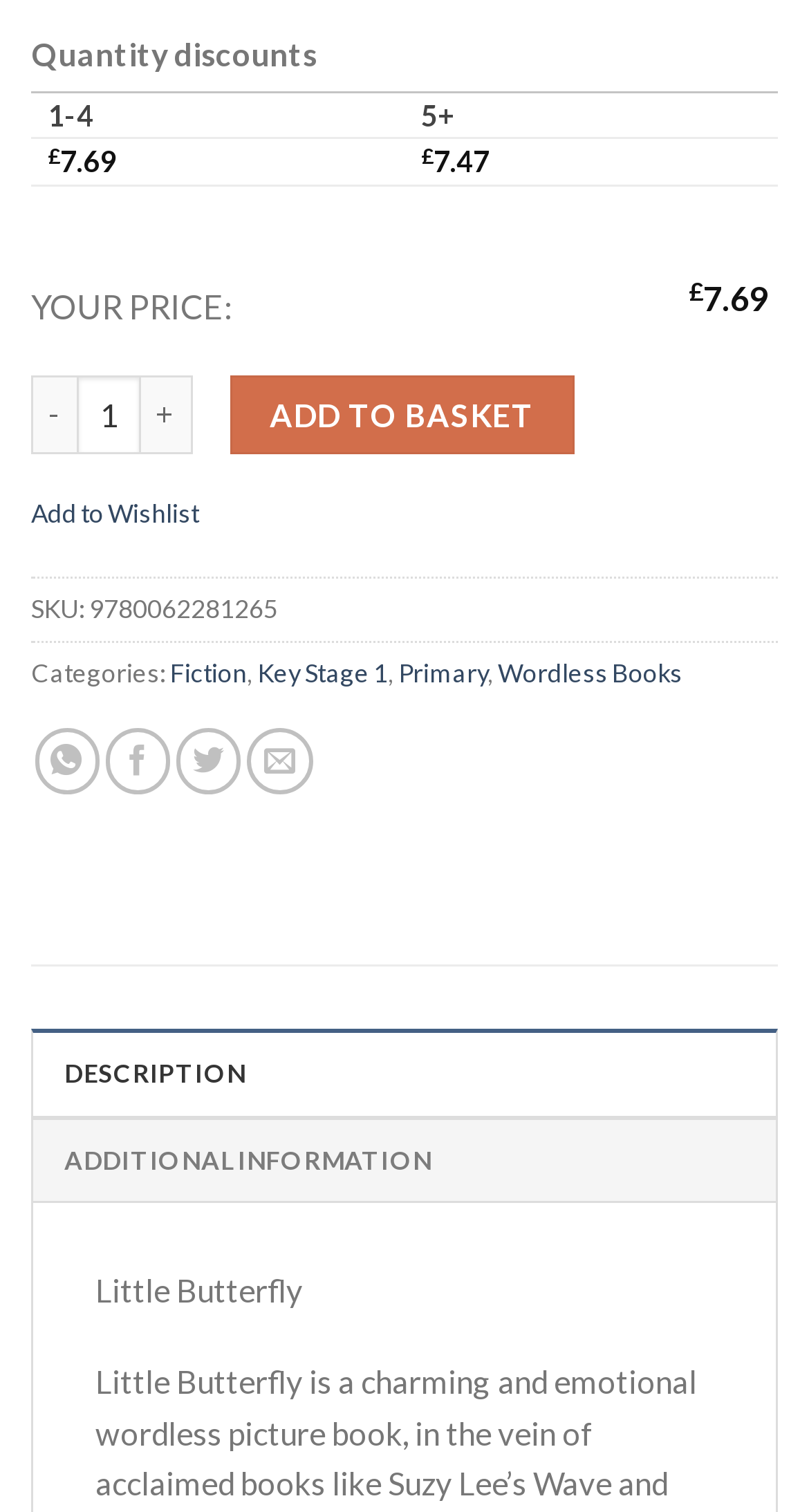Please find the bounding box coordinates of the element that needs to be clicked to perform the following instruction: "Click the '+' button to increase the quantity". The bounding box coordinates should be four float numbers between 0 and 1, represented as [left, top, right, bottom].

[0.173, 0.248, 0.238, 0.3]